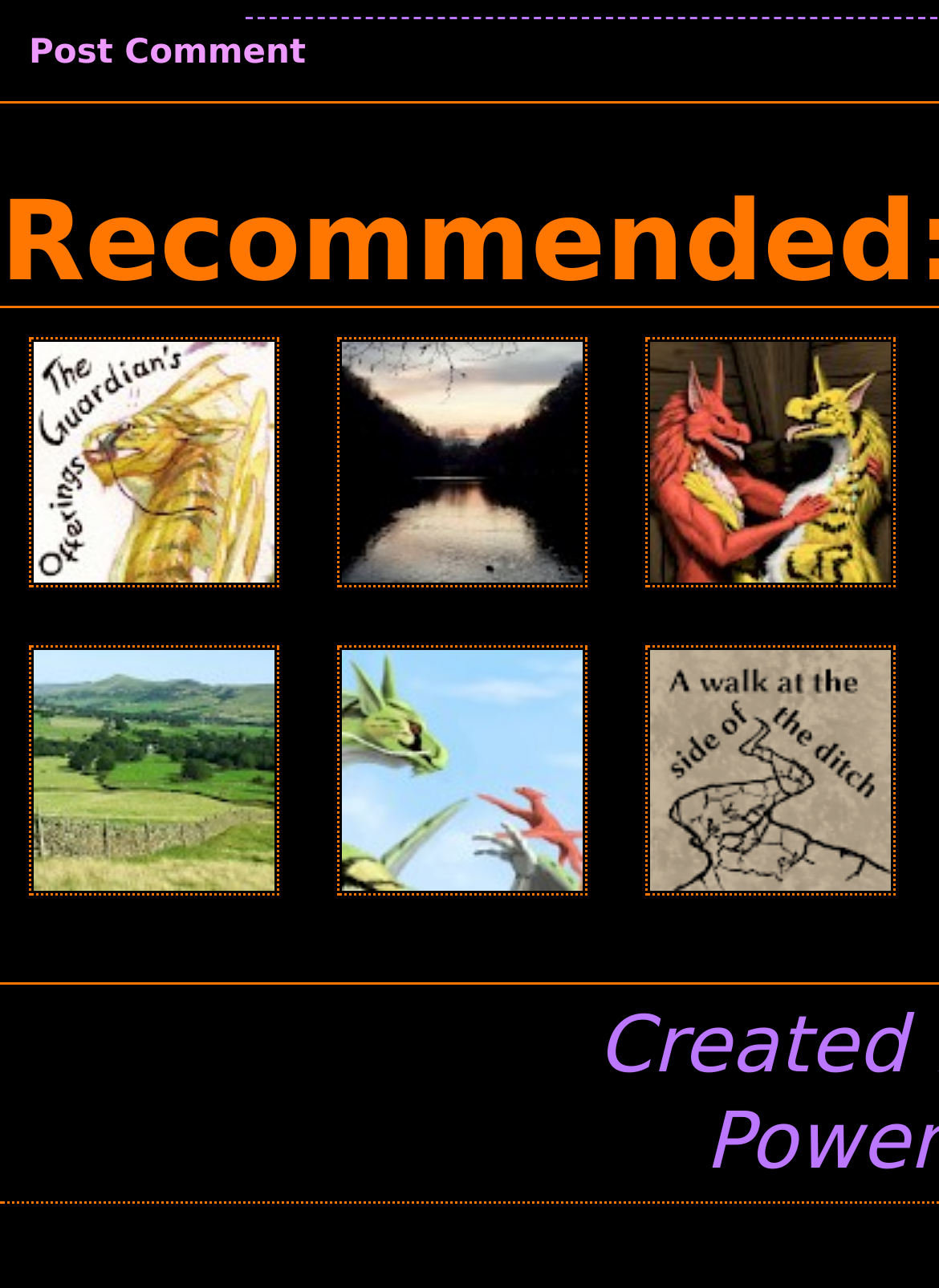Examine the image carefully and respond to the question with a detailed answer: 
What is the purpose of the button at the top?

The button at the top with the text 'Post Comment' suggests that this webpage is a blog or a forum where users can post their comments or opinions.